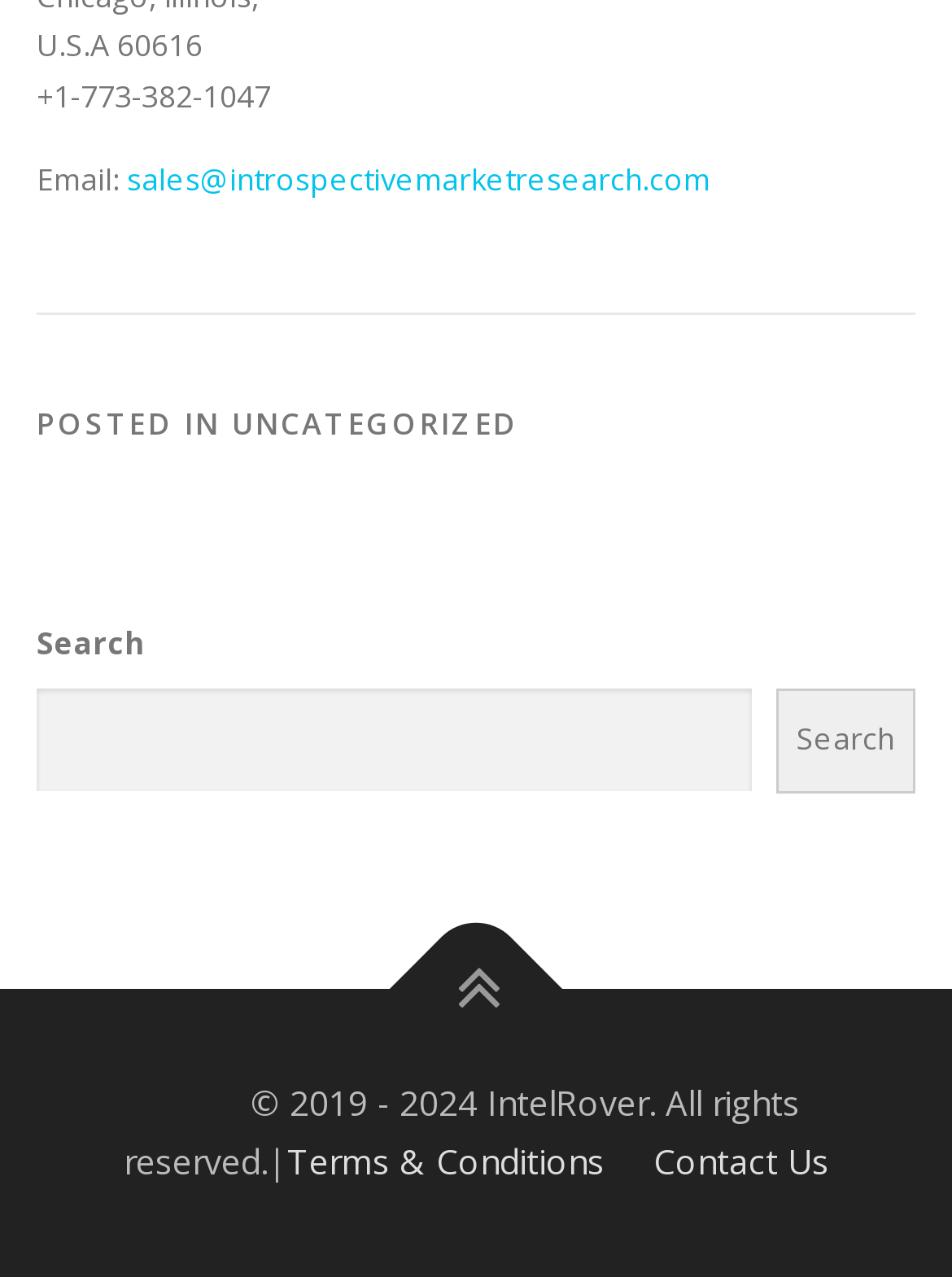What is the function of the button? Refer to the image and provide a one-word or short phrase answer.

Search